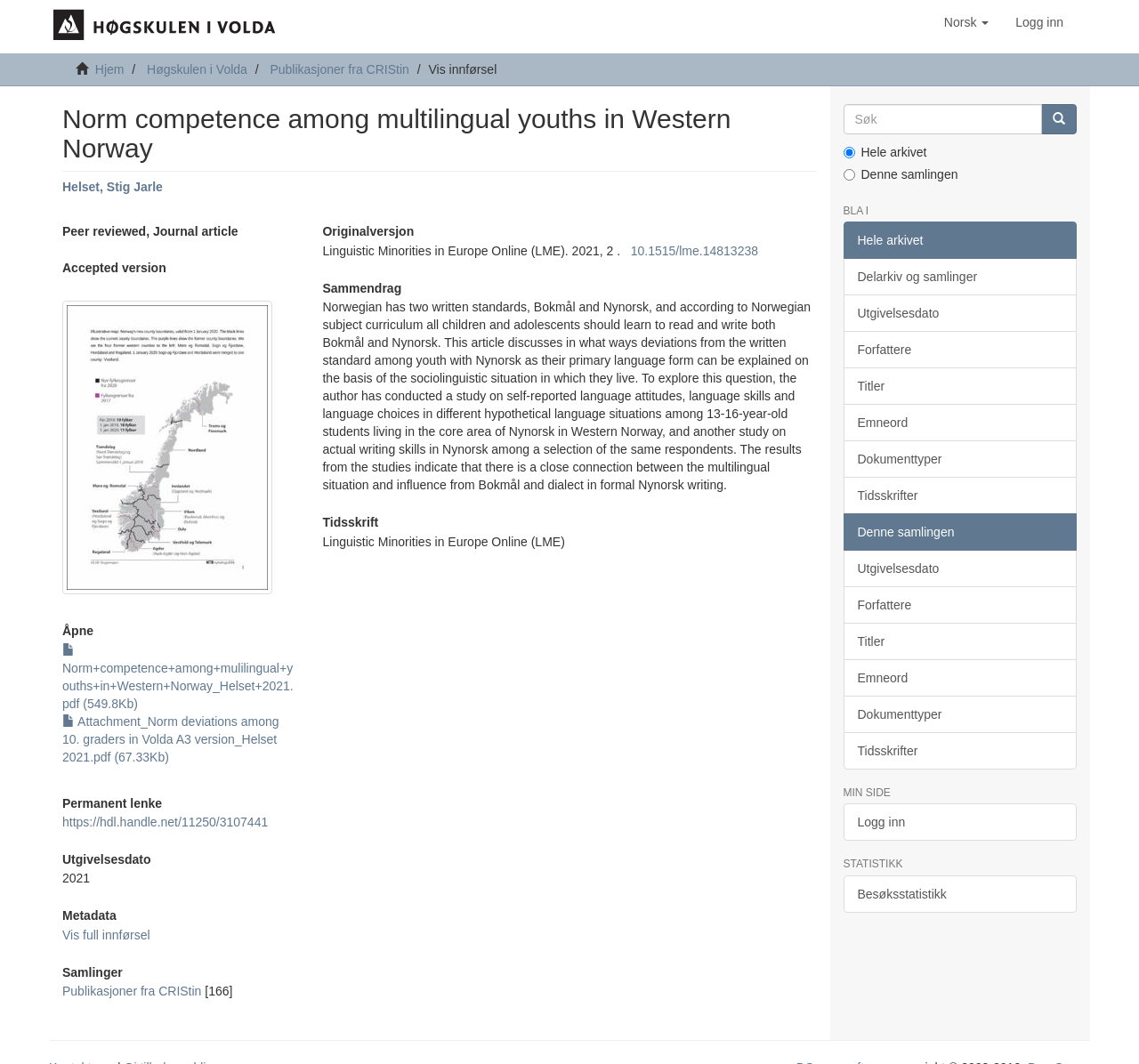What is the name of the author?
Refer to the image and provide a detailed answer to the question.

I found the answer by looking at the heading 'Helset, Stig Jarle' which is located at [0.055, 0.17, 0.717, 0.183] and is a sub-element of the root element. This heading is likely to be the author's name since it is a prominent element on the page.